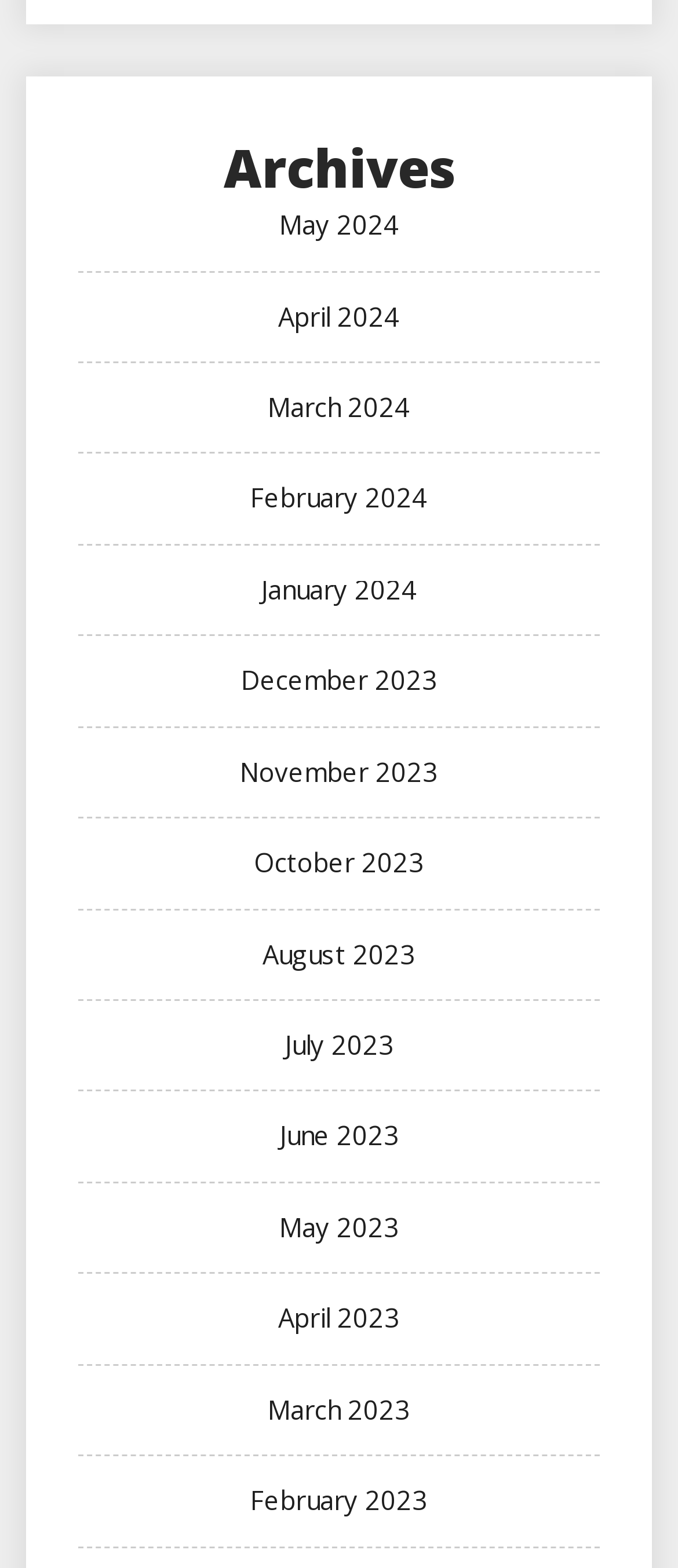Given the description: "title="Connect to us"", determine the bounding box coordinates of the UI element. The coordinates should be formatted as four float numbers between 0 and 1, [left, top, right, bottom].

None